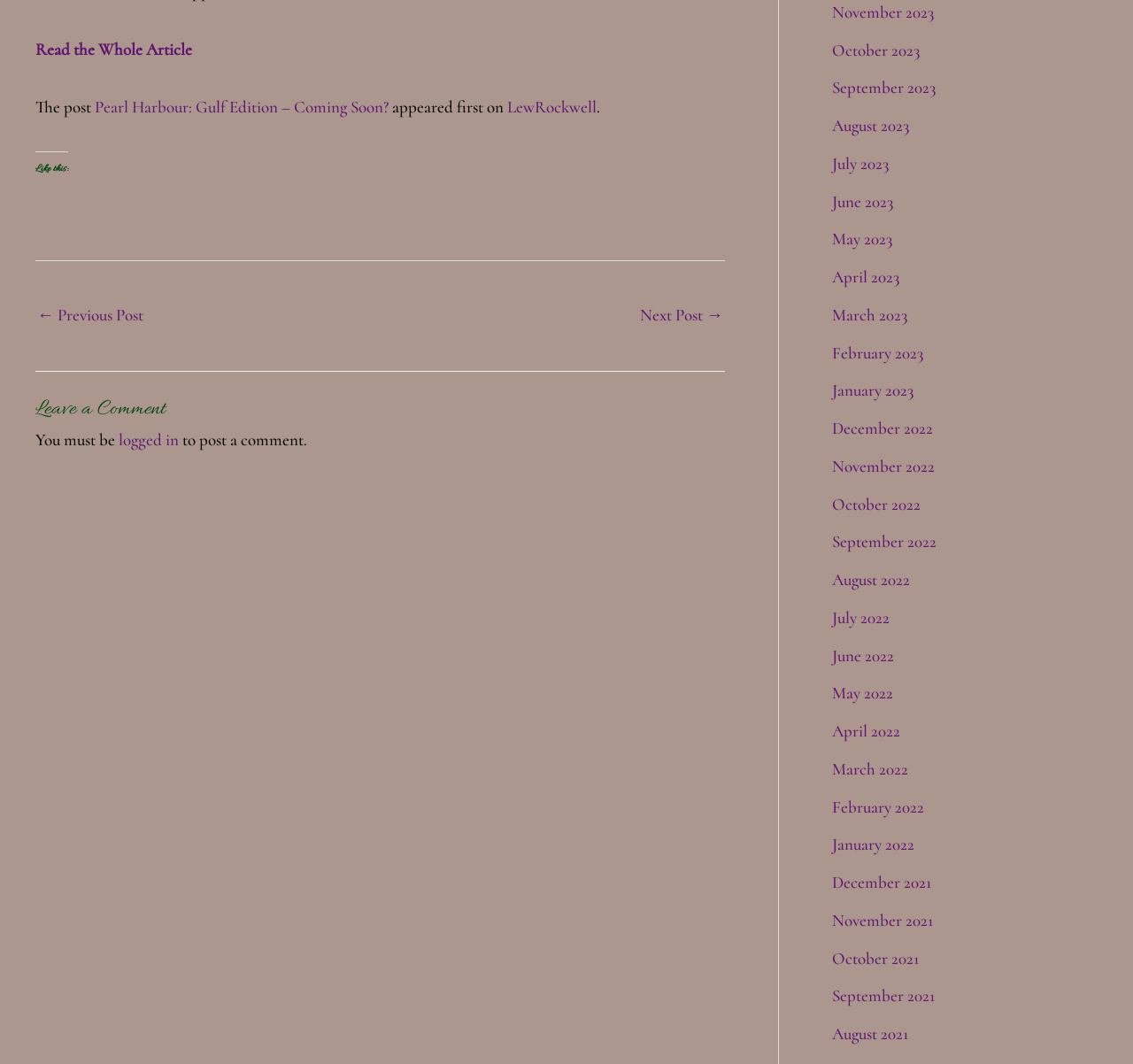Kindly determine the bounding box coordinates of the area that needs to be clicked to fulfill this instruction: "Go to the previous post".

[0.033, 0.279, 0.127, 0.315]